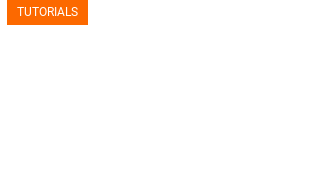What is the purpose of the visual elements in the image?
Based on the image, answer the question with as much detail as possible.

The caption suggests that the visual elements in the image may serve to illustrate key concepts covered in the accompanying text, implying that their purpose is to provide a visual representation of the tutorial's content.